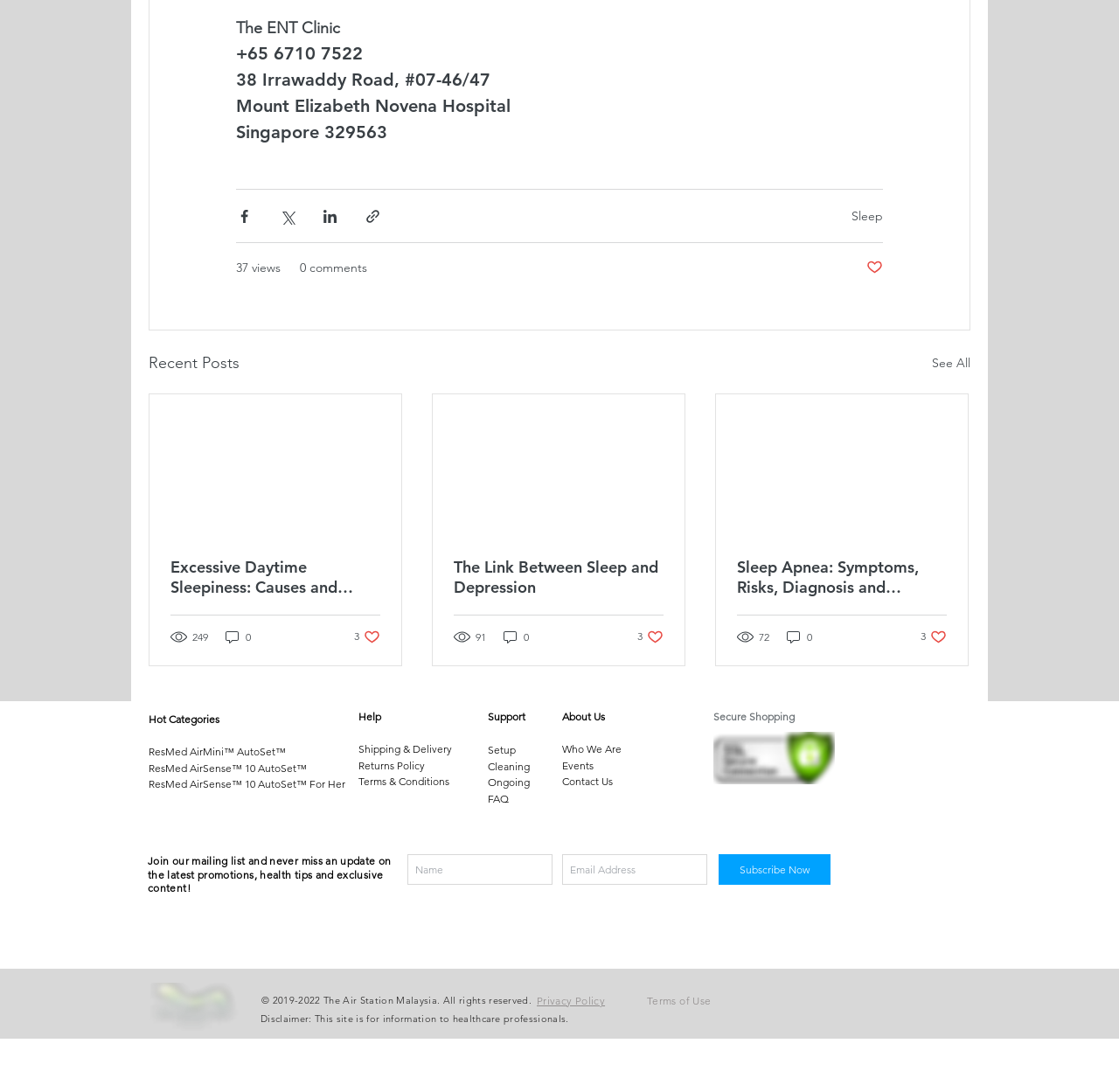Predict the bounding box coordinates of the UI element that matches this description: "Terms of Use". The coordinates should be in the format [left, top, right, bottom] with each value between 0 and 1.

[0.578, 0.91, 0.635, 0.922]